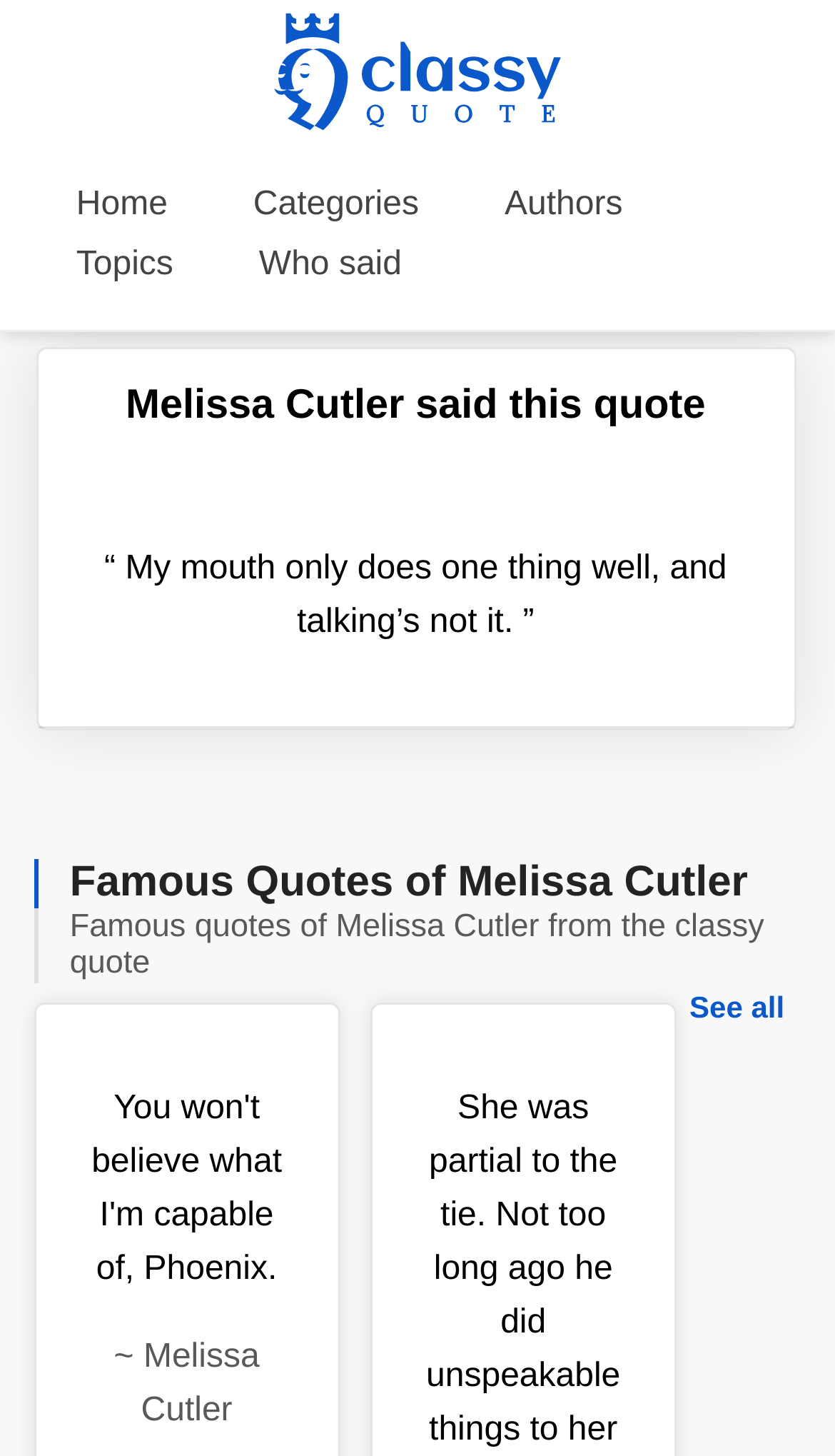What is the title of the section below the quote?
Respond to the question with a single word or phrase according to the image.

Famous Quotes of Melissa Cutler